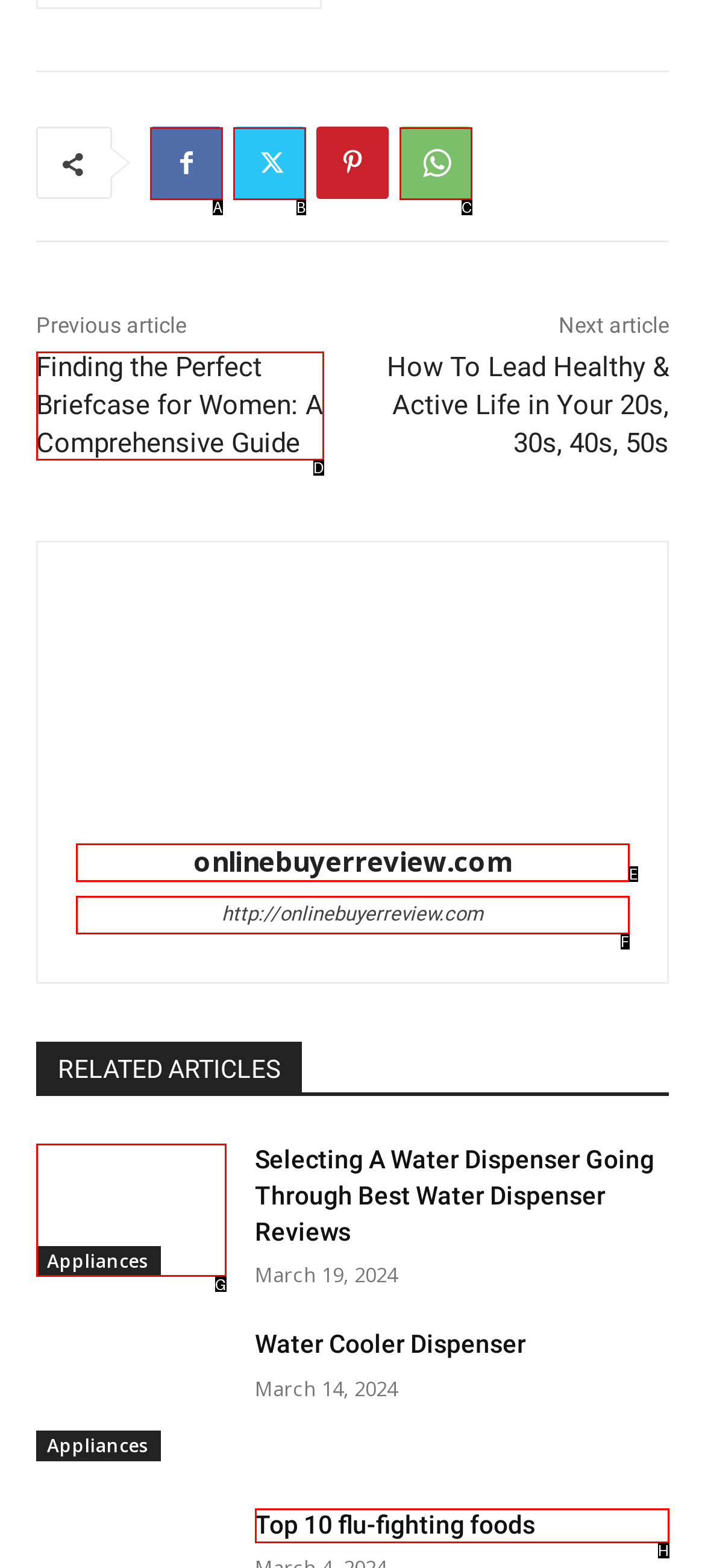Determine the letter of the element I should select to fulfill the following instruction: Check the article about top 10 flu-fighting foods. Just provide the letter.

H